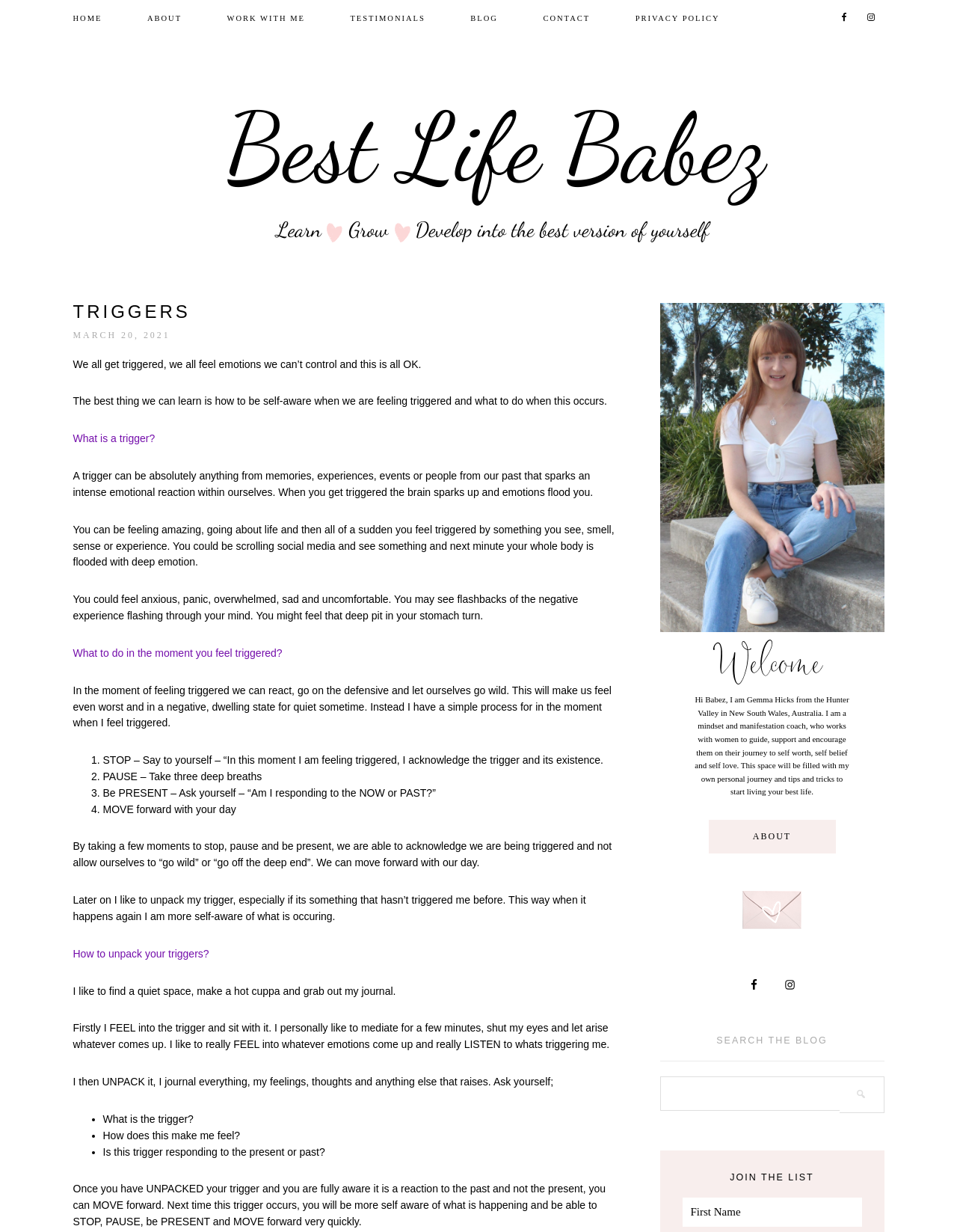Locate the coordinates of the bounding box for the clickable region that fulfills this instruction: "Read the 'TRIGGERS' heading".

[0.076, 0.246, 0.652, 0.26]